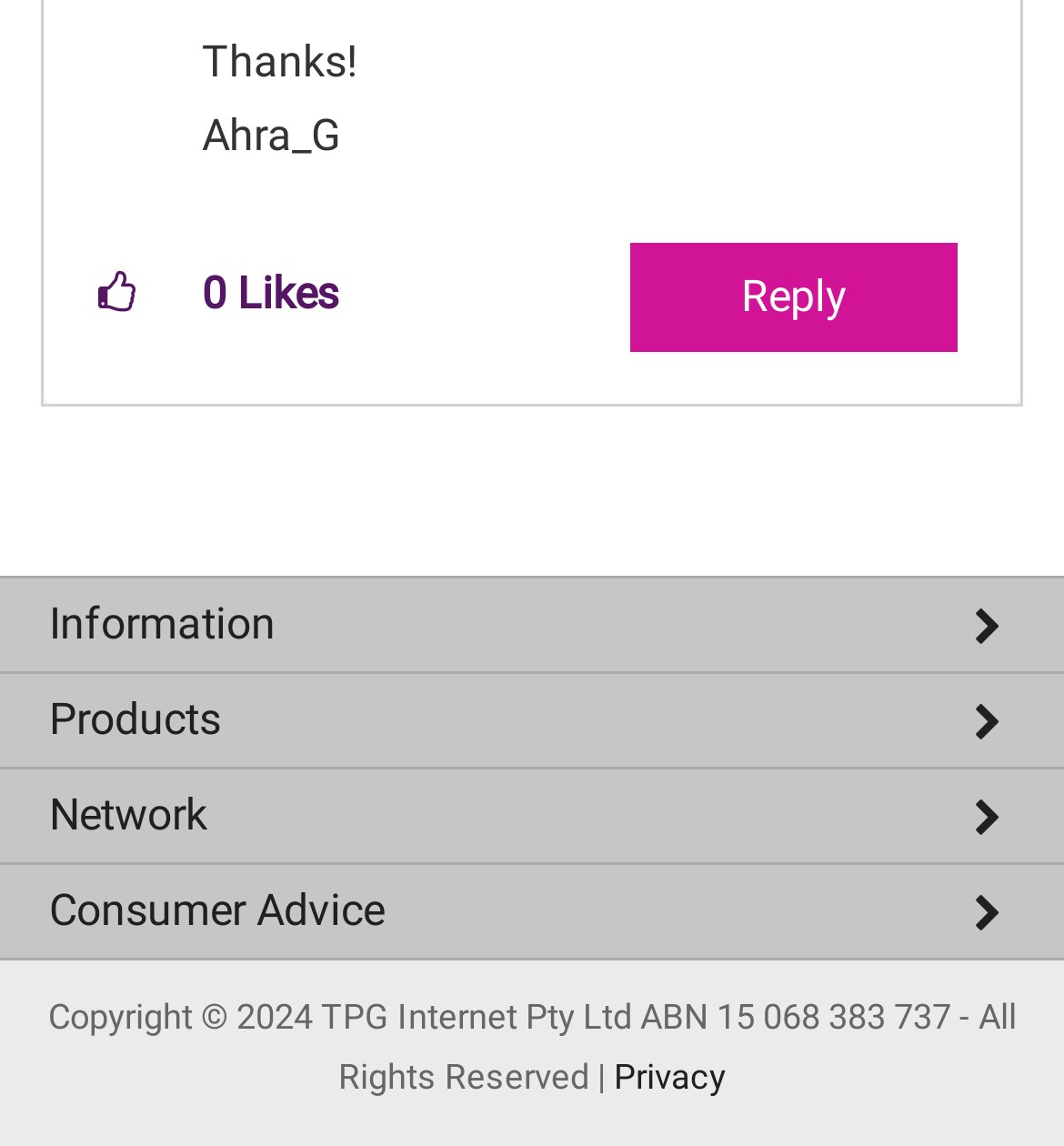Please locate the bounding box coordinates of the element that should be clicked to achieve the given instruction: "Browse High Quality Fake Watches".

None